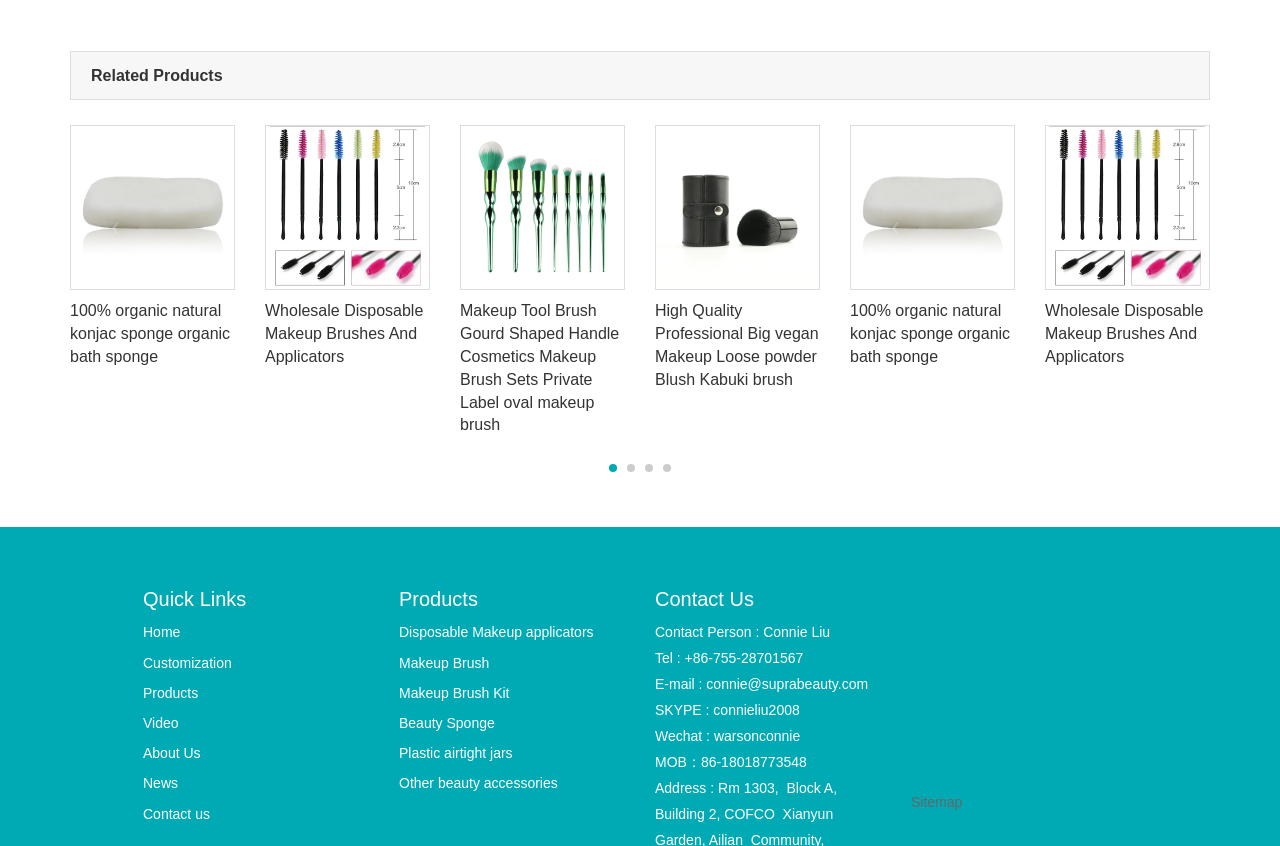Provide a short answer using a single word or phrase for the following question: 
What is the category of the product with the image of a konjac sponge?

Beauty Sponge